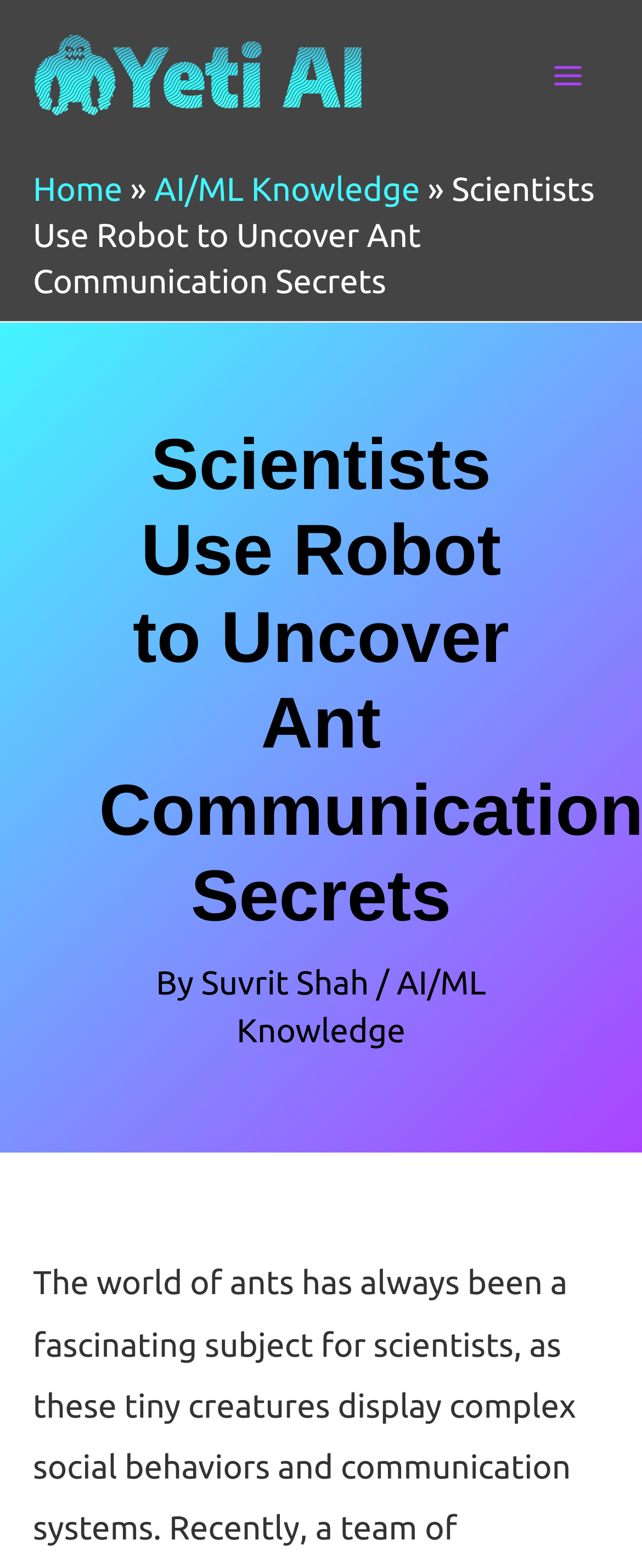Find and extract the text of the primary heading on the webpage.

Scientists Use Robot to Uncover Ant Communication Secrets